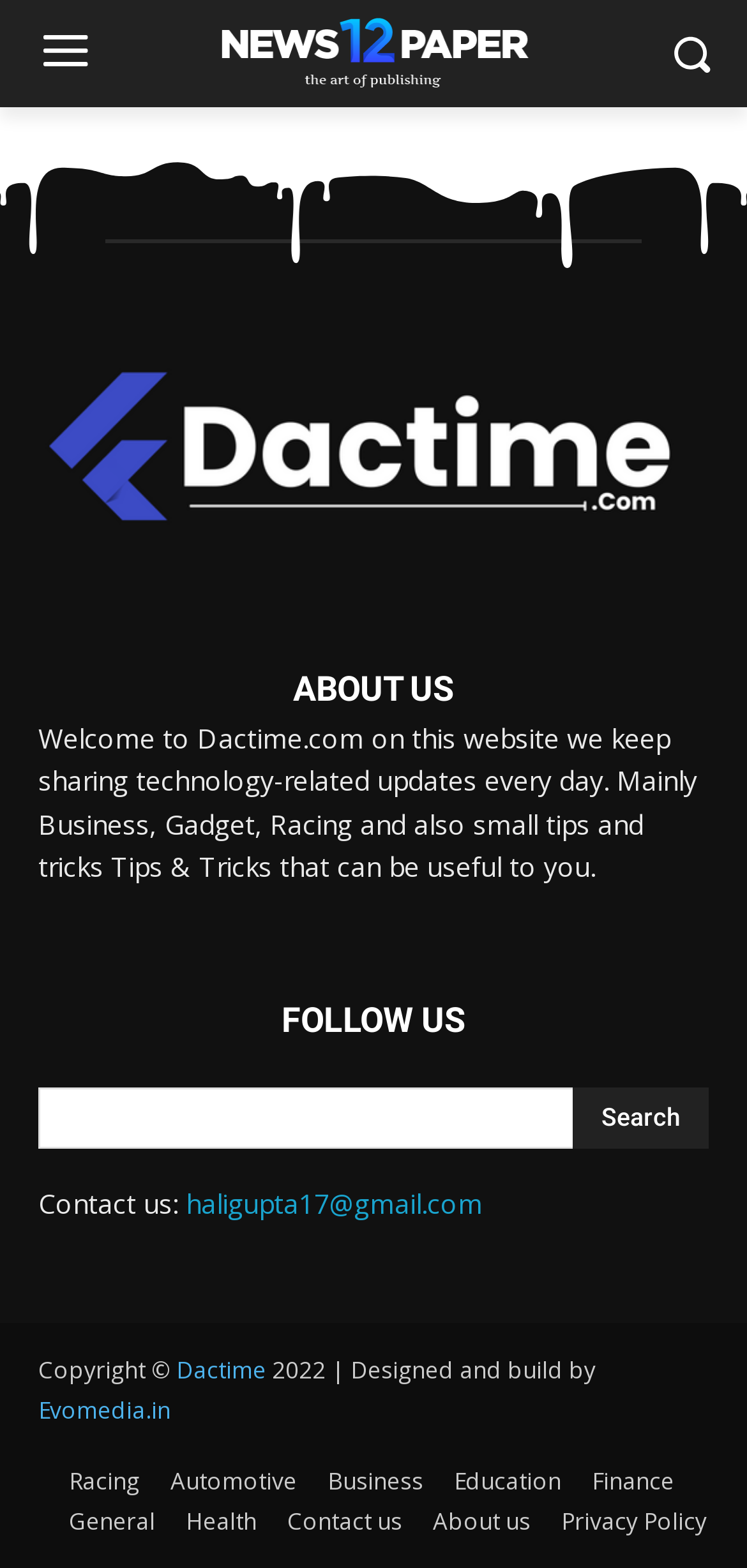Please determine the bounding box coordinates of the area that needs to be clicked to complete this task: 'Search for something'. The coordinates must be four float numbers between 0 and 1, formatted as [left, top, right, bottom].

[0.854, 0.001, 0.995, 0.068]